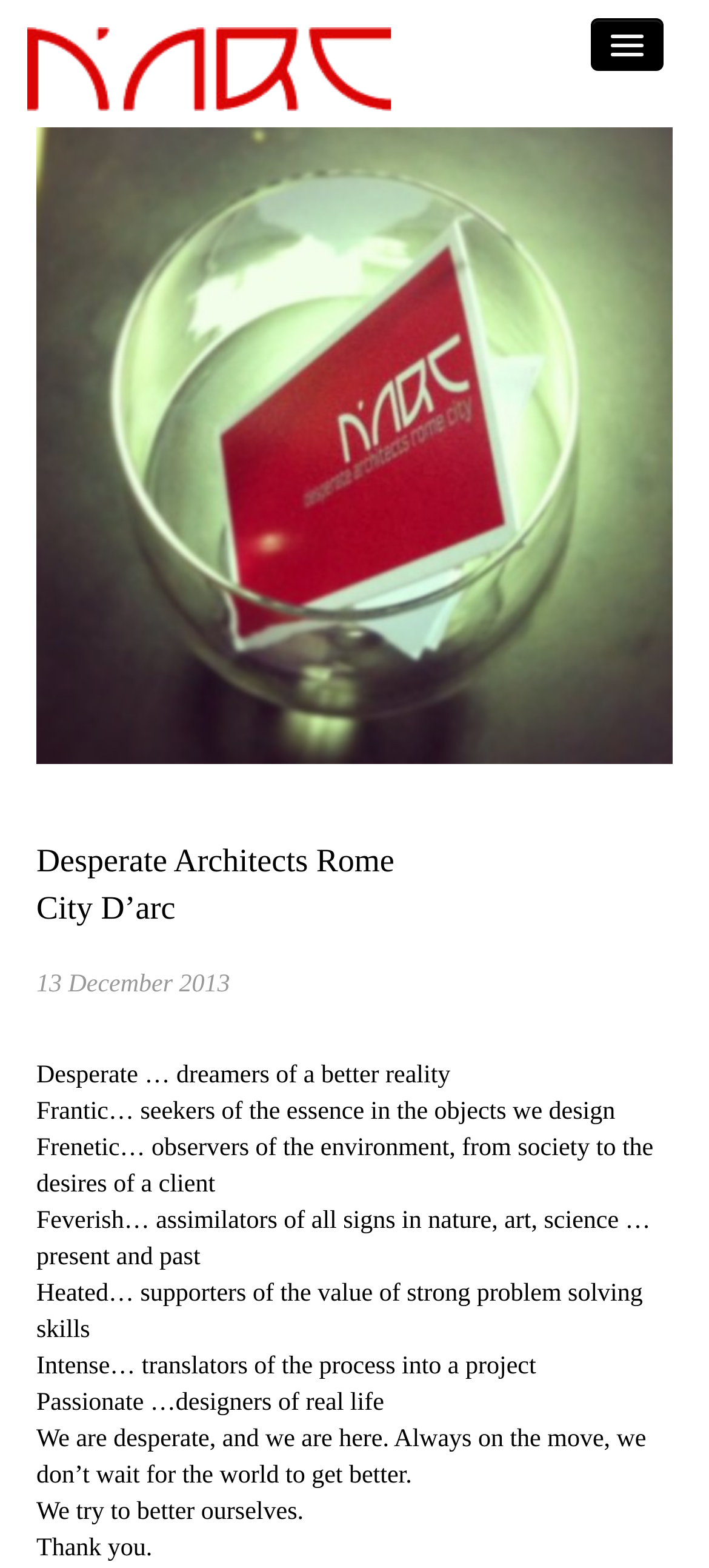Locate and provide the bounding box coordinates for the HTML element that matches this description: "TRUTH CHURCH CALVARY".

None